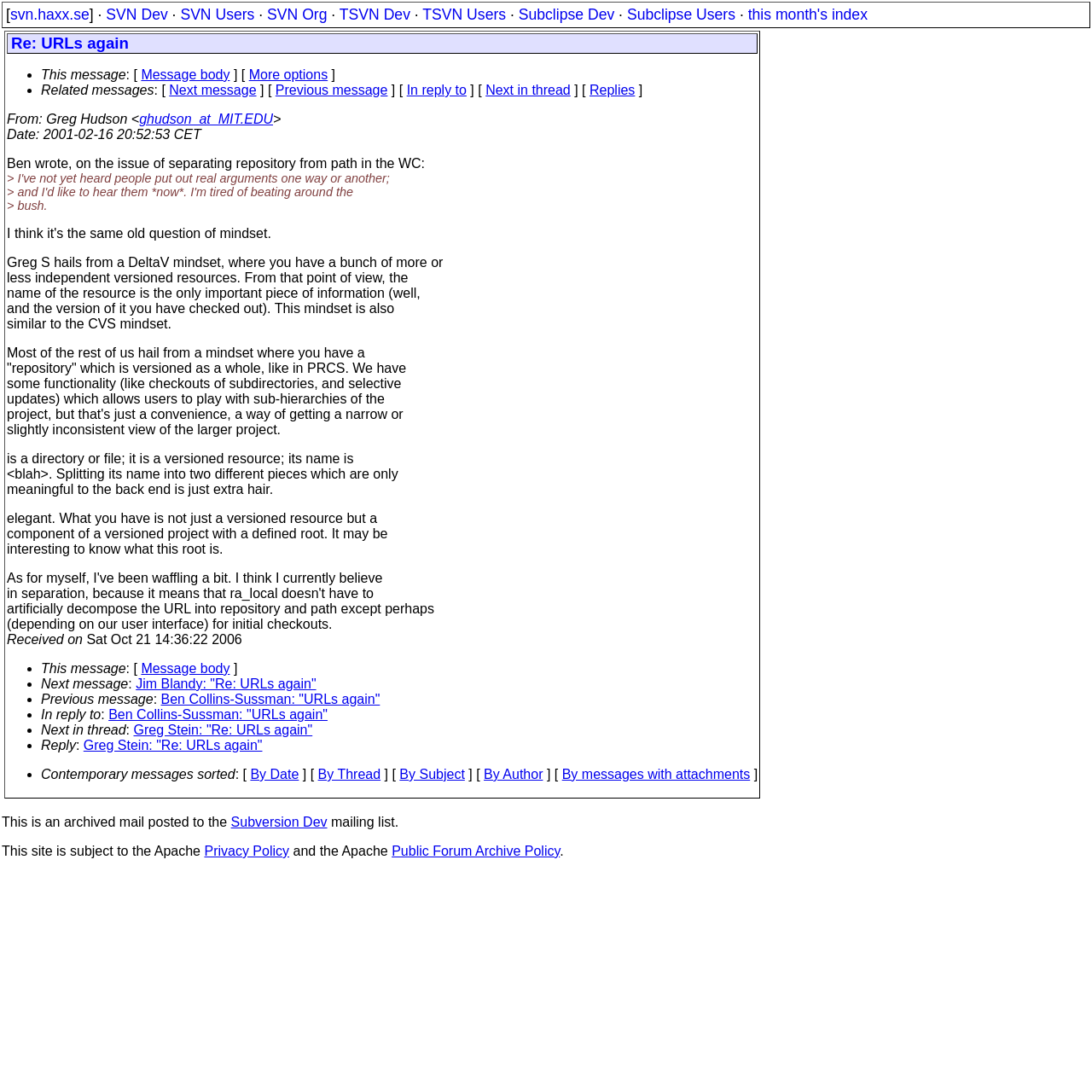Generate a thorough caption detailing the webpage content.

The webpage is a discussion forum page, specifically a archived mail posted to the Subversion Dev mailing list. At the top of the page, there are several links to related resources, including svn.haxx.se, SVN Dev, SVN Users, SVN Org, TSVN Dev, TSVN Users, Subclipse Dev, and Subclipse Users, as well as a link to "this month's index". These links are aligned horizontally across the top of the page.

Below the links, there is a table with two columns. The left column contains a lengthy discussion thread, with a heading "Re: URLs again" at the top. The thread is a conversation between several individuals, including Ben and Greg Hudson, and discusses the issue of separating repository from path in the WC. The text is divided into paragraphs, with each paragraph indented to indicate the hierarchical structure of the conversation.

The right column of the table is empty, with no content.

At the bottom of the page, there are several lines of text, including a statement that the site is subject to the Apache Privacy Policy and the Apache Public Forum Archive Policy, with links to these policies.